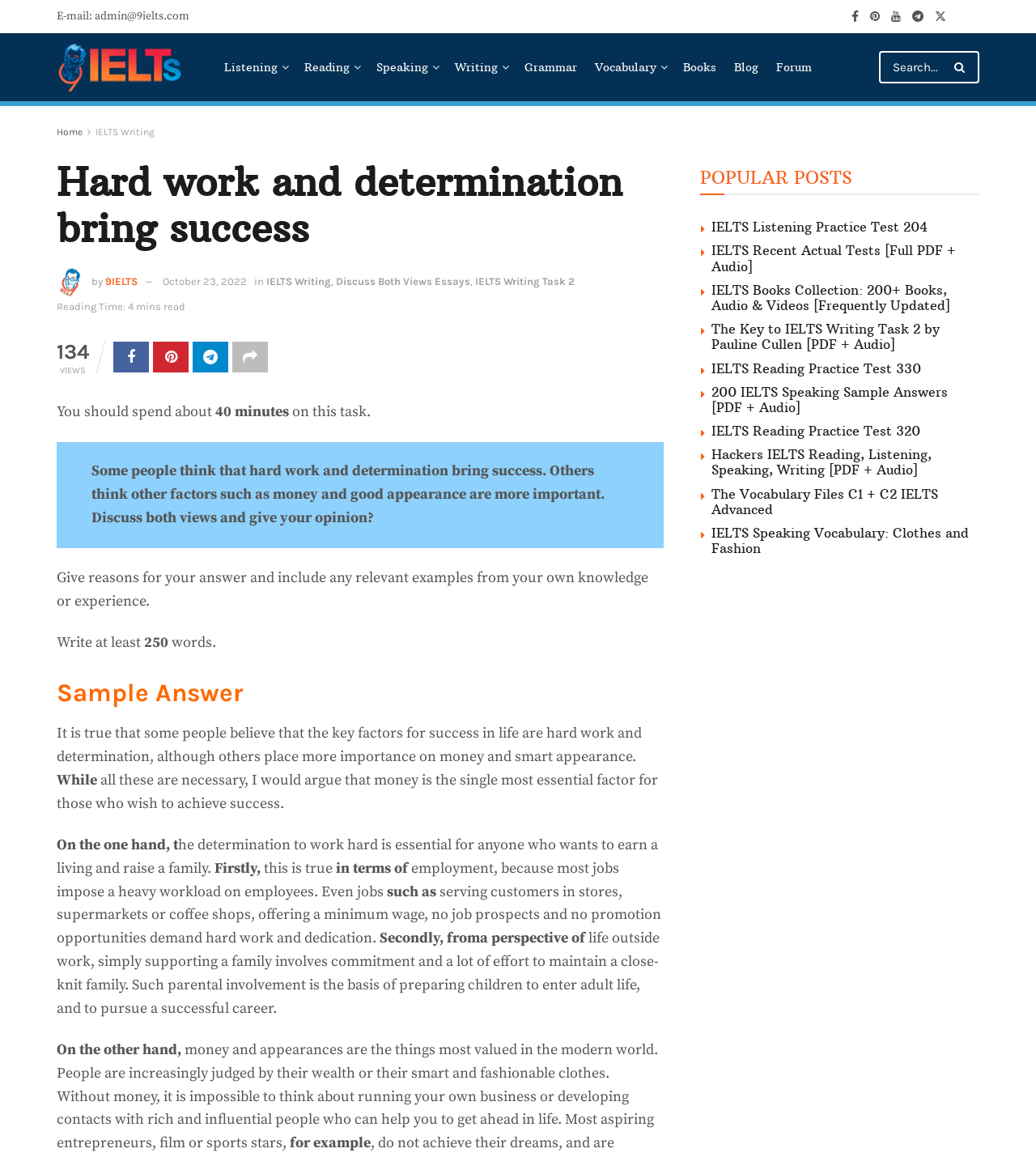Please predict the bounding box coordinates of the element's region where a click is necessary to complete the following instruction: "Read the sample answer". The coordinates should be represented by four float numbers between 0 and 1, i.e., [left, top, right, bottom].

[0.055, 0.584, 0.641, 0.614]